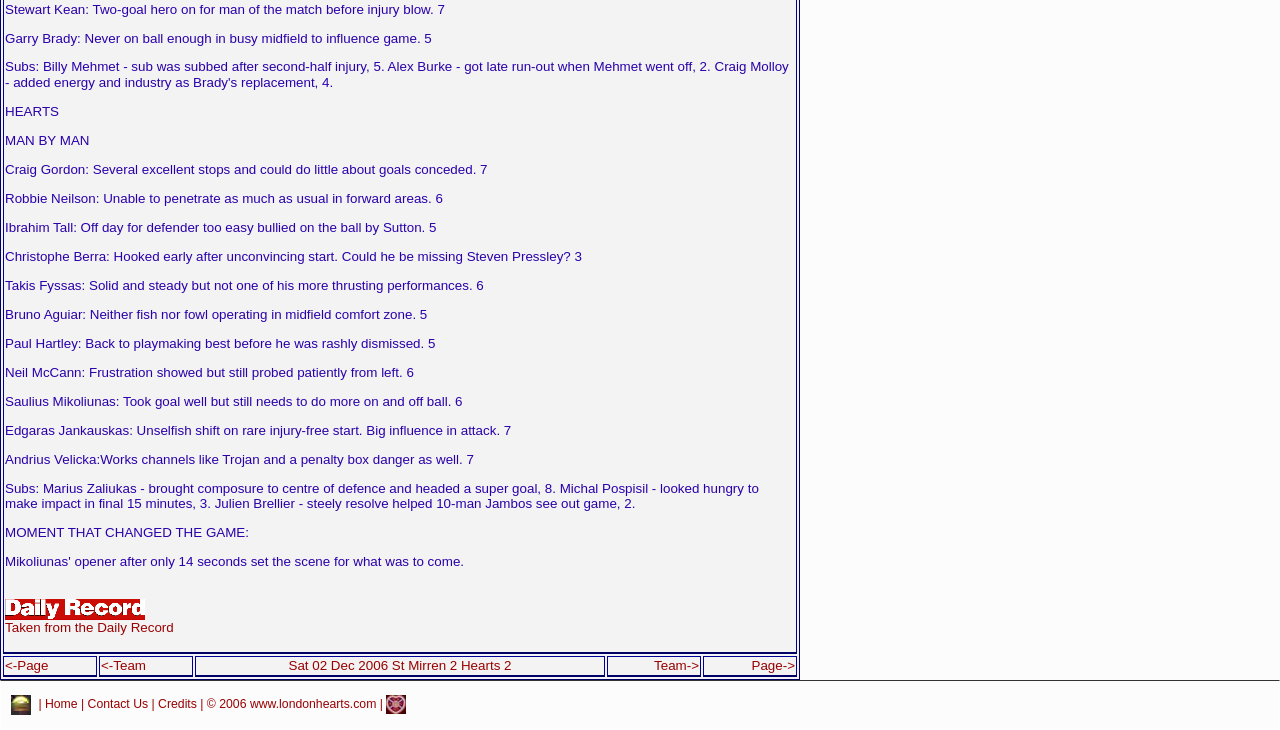Pinpoint the bounding box coordinates of the clickable area necessary to execute the following instruction: "View team information". The coordinates should be given as four float numbers between 0 and 1, namely [left, top, right, bottom].

[0.079, 0.901, 0.114, 0.922]